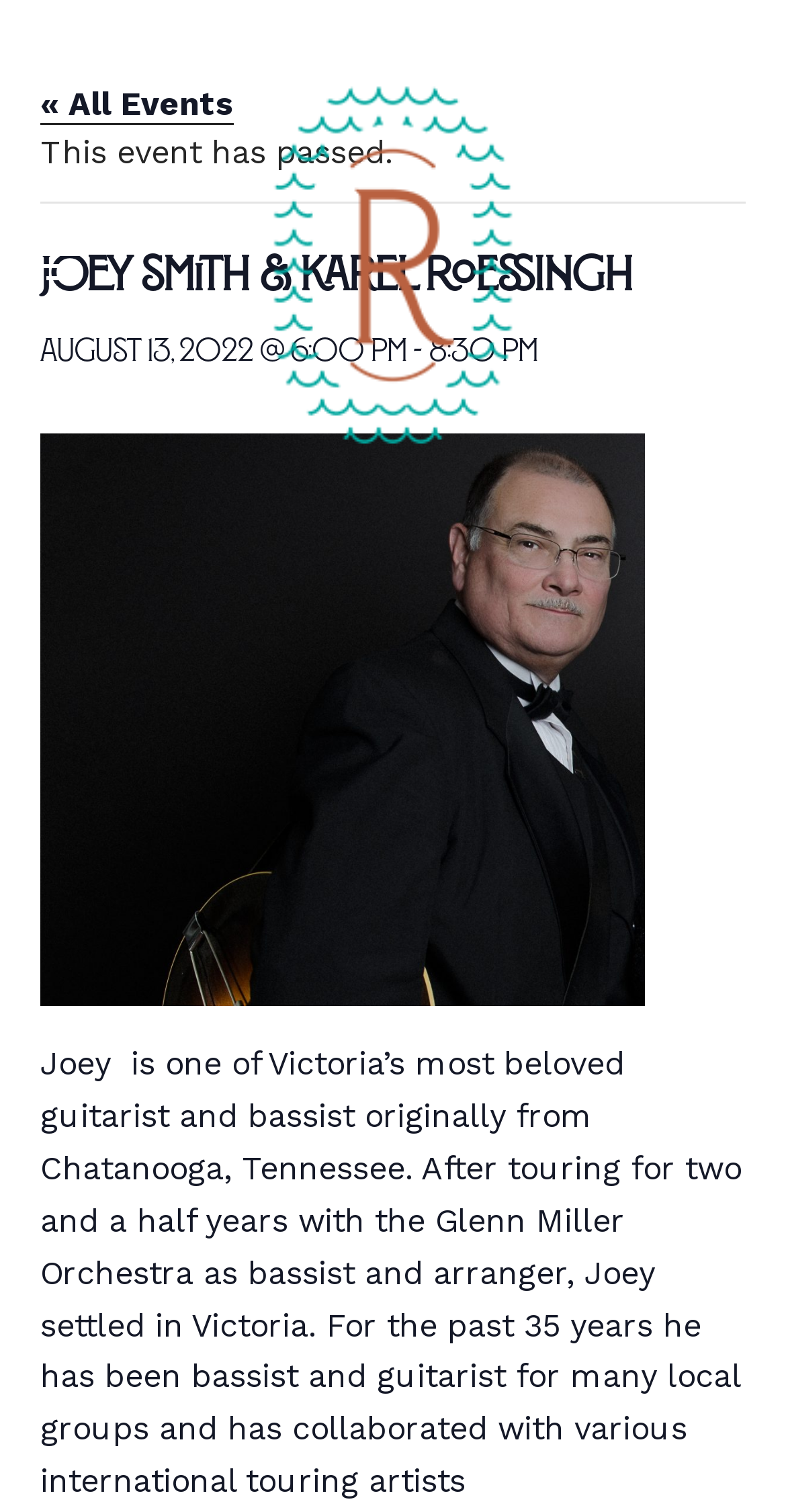Refer to the image and offer a detailed explanation in response to the question: What is the event date?

I found the event date by looking at the heading that says 'August 13, 2022 @ 6:00 pm - 8:30 pm', which indicates the date and time of the event.